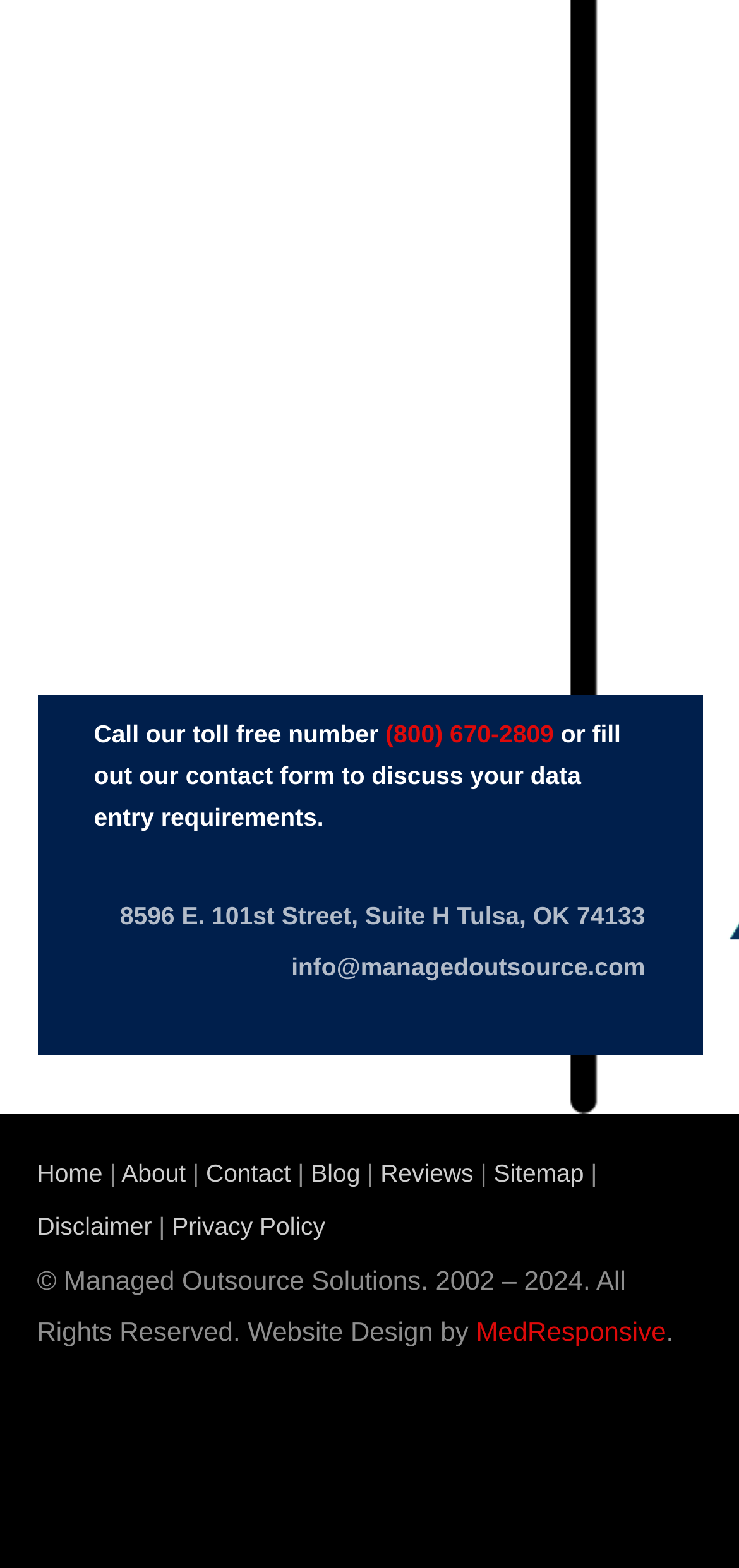Determine the bounding box coordinates for the region that must be clicked to execute the following instruction: "Go to contact page".

[0.279, 0.74, 0.394, 0.758]